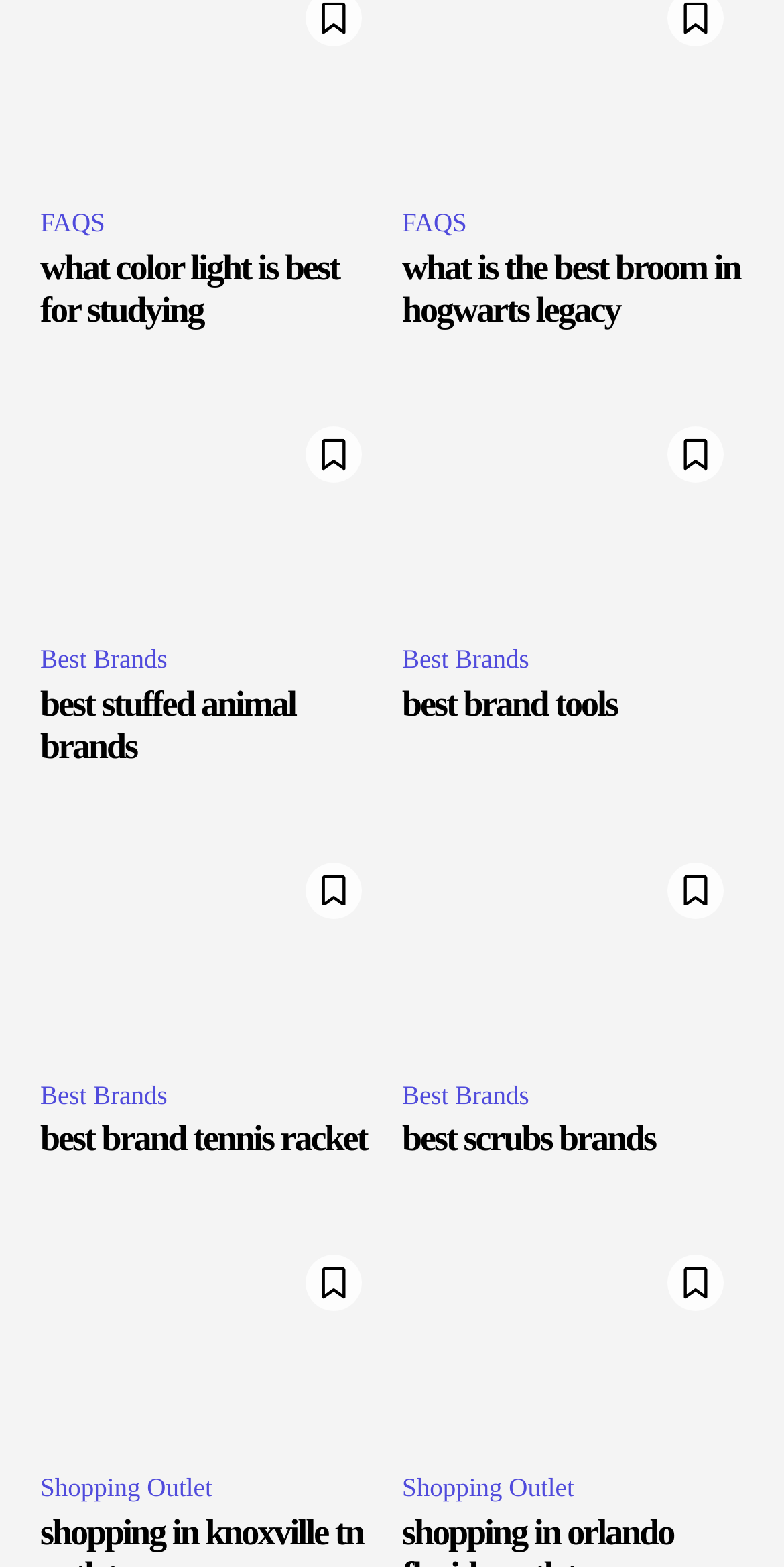Determine the bounding box coordinates for the area that needs to be clicked to fulfill this task: "explore best stuffed animal brands". The coordinates must be given as four float numbers between 0 and 1, i.e., [left, top, right, bottom].

[0.051, 0.259, 0.487, 0.39]